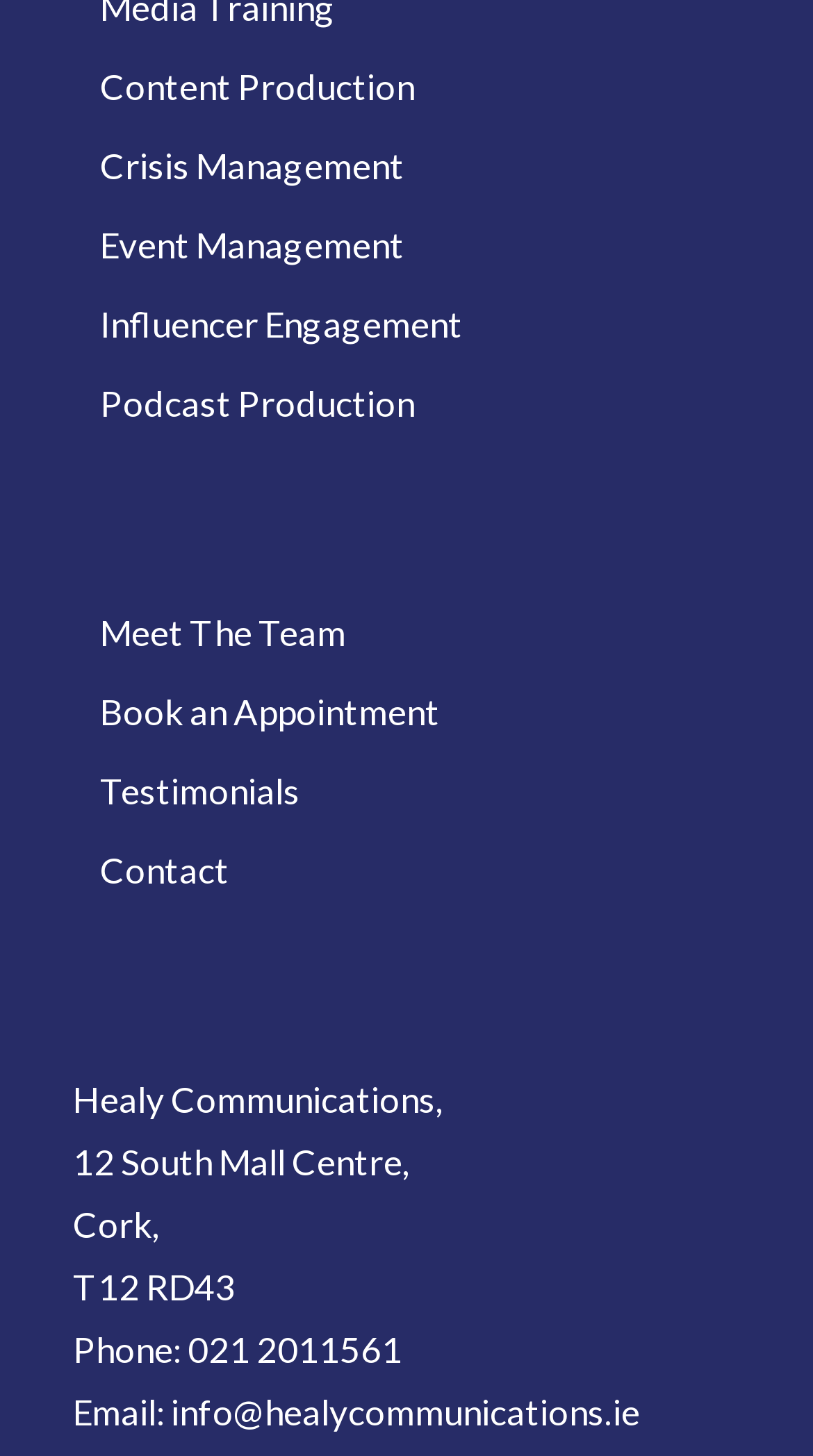Please determine the bounding box coordinates of the element's region to click in order to carry out the following instruction: "Send an email". The coordinates should be four float numbers between 0 and 1, i.e., [left, top, right, bottom].

[0.21, 0.955, 0.787, 0.985]